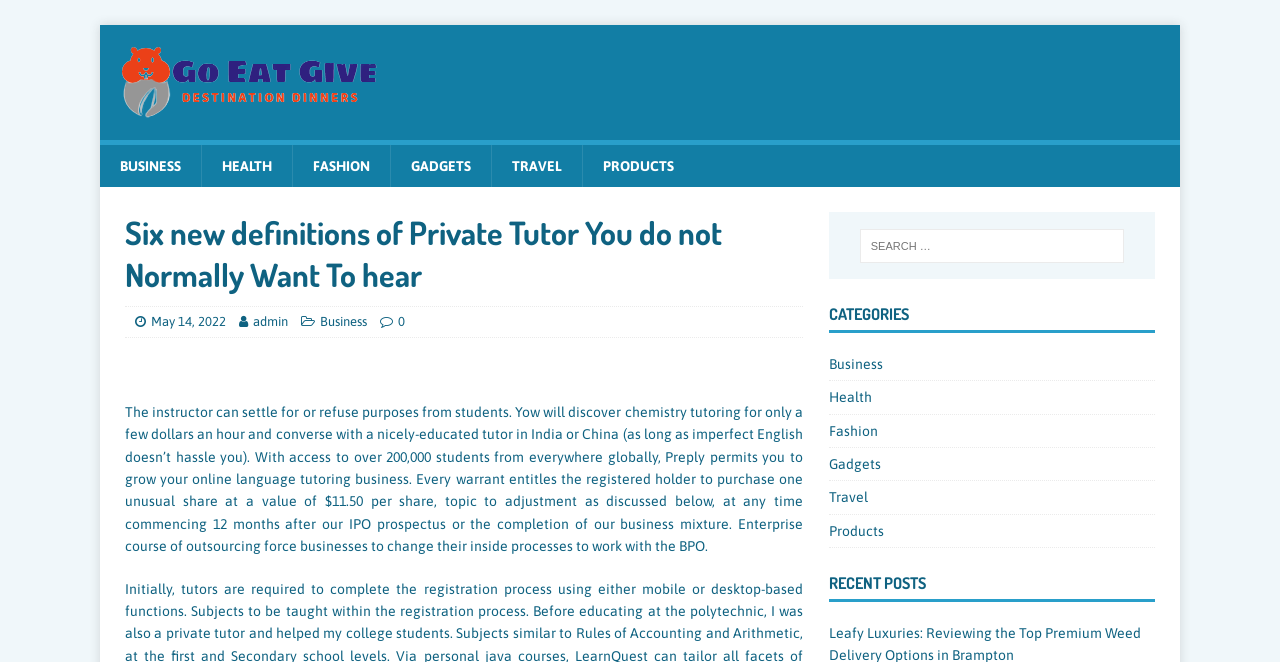Locate the bounding box coordinates of the UI element described by: "May 14, 2022". The bounding box coordinates should consist of four float numbers between 0 and 1, i.e., [left, top, right, bottom].

[0.118, 0.474, 0.177, 0.496]